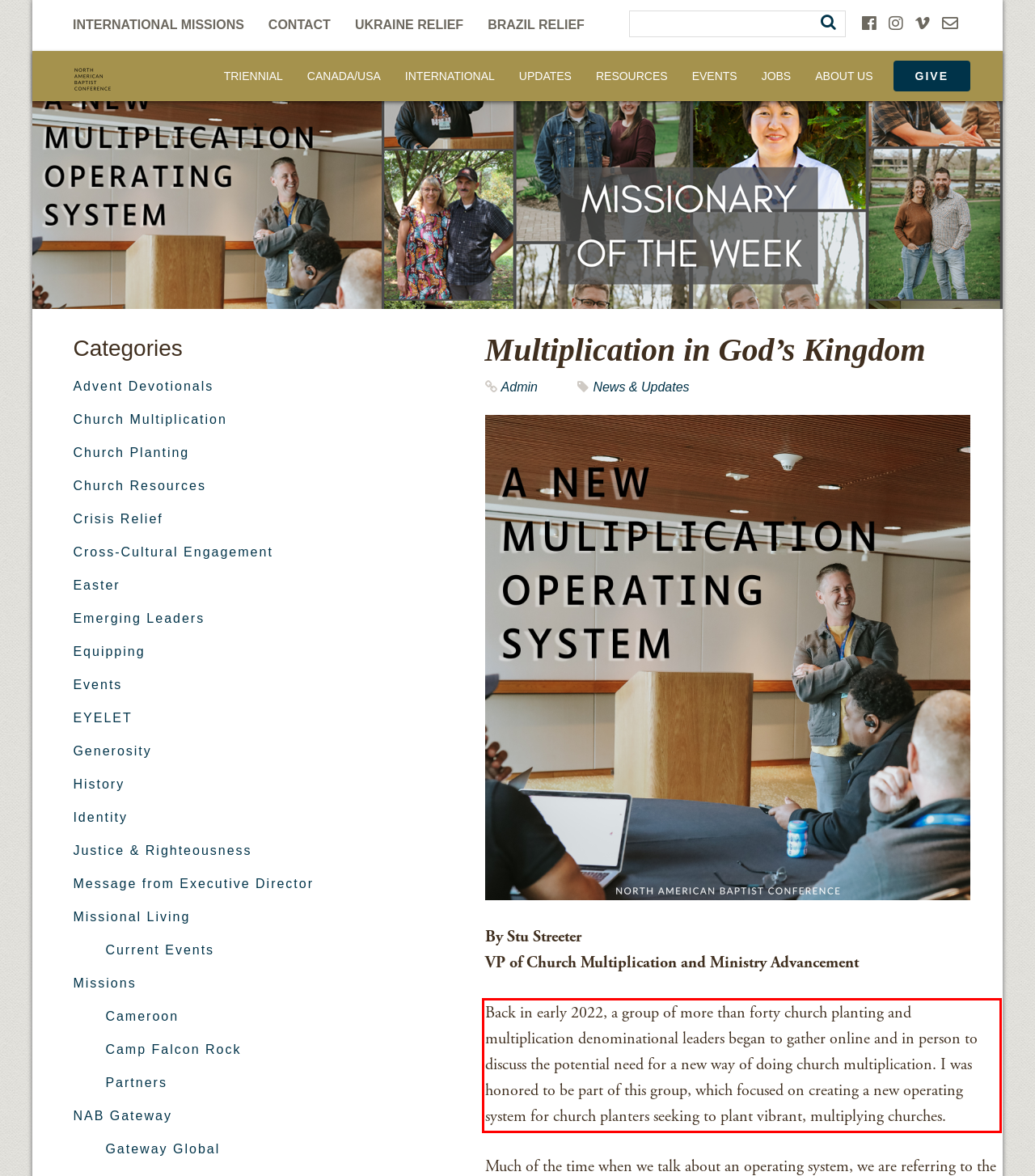Given a webpage screenshot, locate the red bounding box and extract the text content found inside it.

Back in early 2022, a group of more than forty church planting and multiplication denominational leaders began to gather online and in person to discuss the potential need for a new way of doing church multiplication. I was honored to be part of this group, which focused on creating a new operating system for church planters seeking to plant vibrant, multiplying churches.